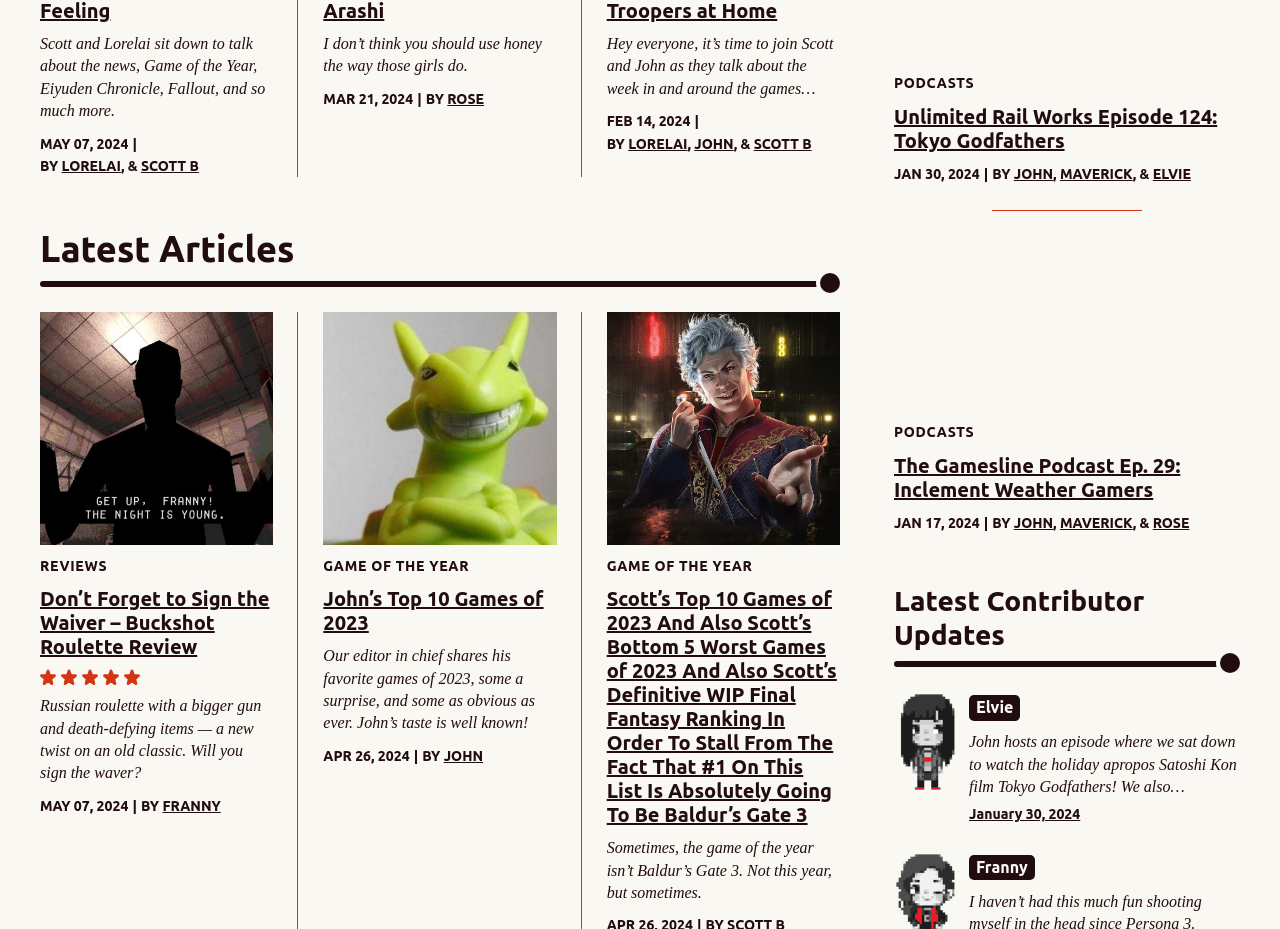Determine the bounding box coordinates for the UI element matching this description: "John".

[0.542, 0.146, 0.573, 0.163]